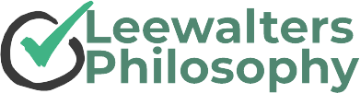Based on what you see in the screenshot, provide a thorough answer to this question: What symbol is accompanied by the brand name?

The logo features a distinctive checkmark symbol to the left of the brand name 'Leewalters Philosophy', which indicates a sense of approval or confirmation.